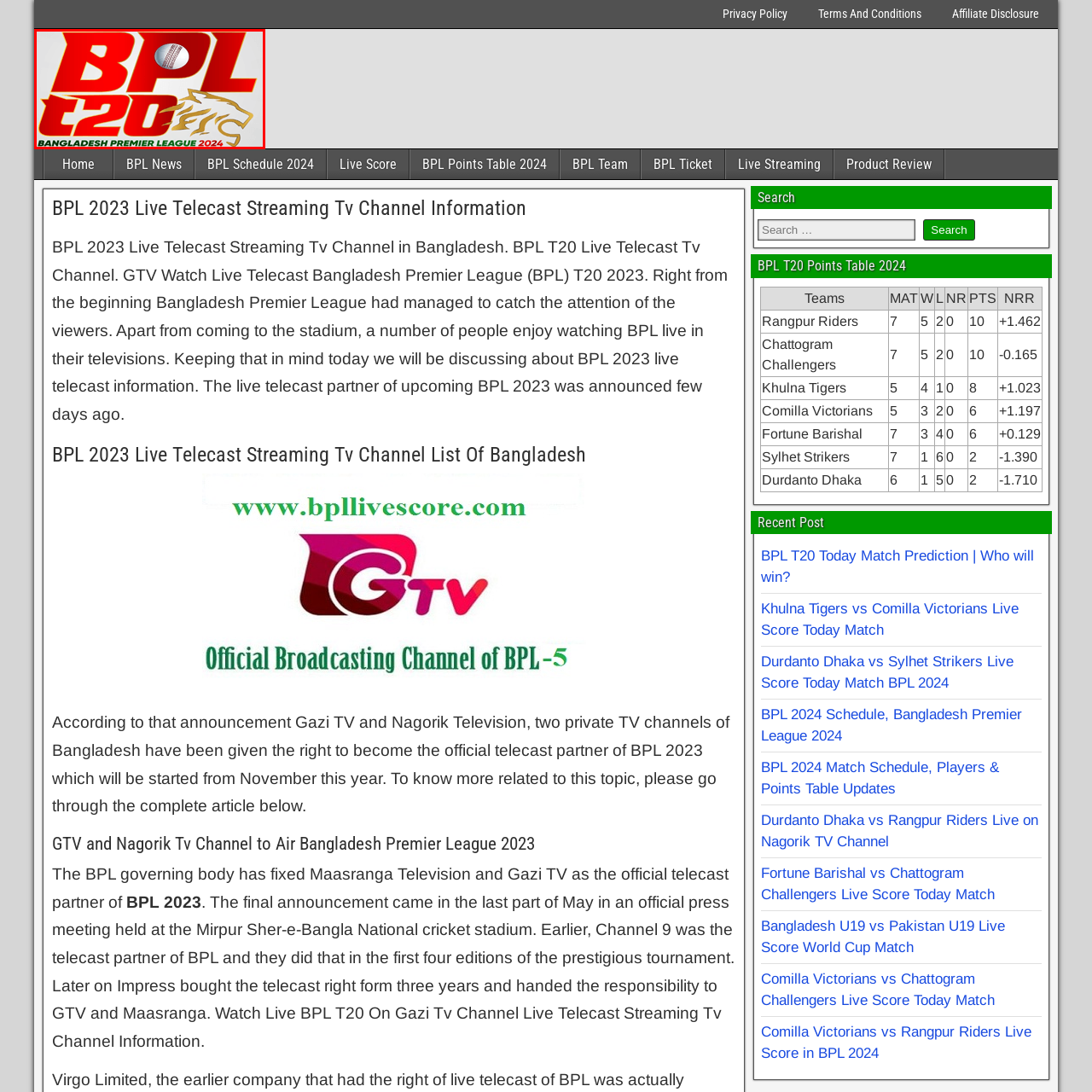Explain what is happening in the image inside the red outline in great detail.

The image showcases the vibrant logo of the Bangladesh Premier League (BPL) T20 2024. The design prominently features the letters "BPL" in bold red, with a white cricket ball positioned above the "P", symbolizing the sport at the heart of the league. Below, "t20" is rendered in a dynamic font, reflecting the excitement of Twenty20 cricket. Additionally, a stylized golden tiger, representative of Bangladesh's national pride, is integrated into the design, enhancing the logo's visual appeal. The inclusion of "BANGLADESH PREMIER LEAGUE 2024" in smaller text beneath reinforces the league's branding and specifies the year, making it clear that this is the logo for the upcoming season of one of the country's premier cricket tournaments.